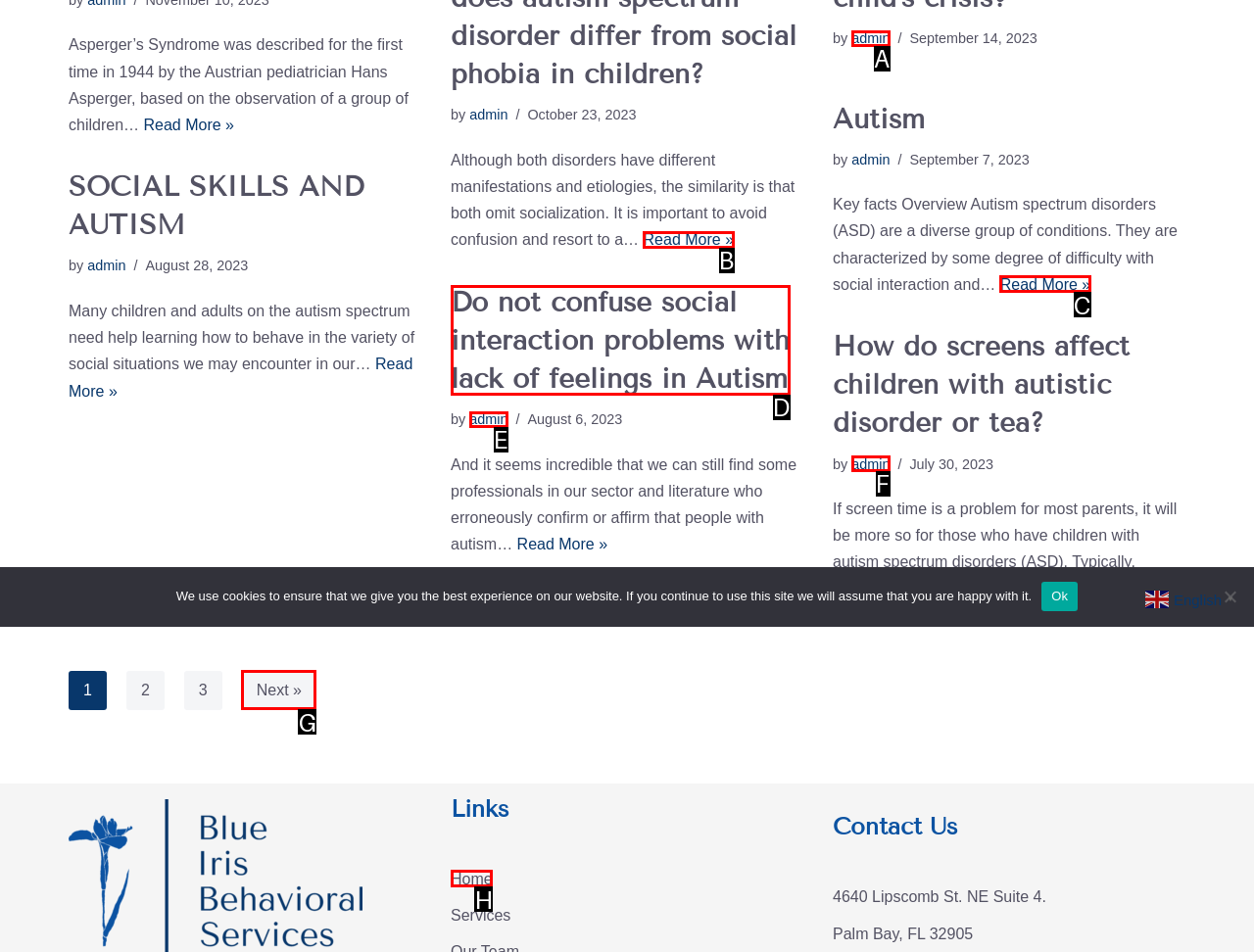Based on the description: alt="Site Logo", select the HTML element that fits best. Provide the letter of the matching option.

None